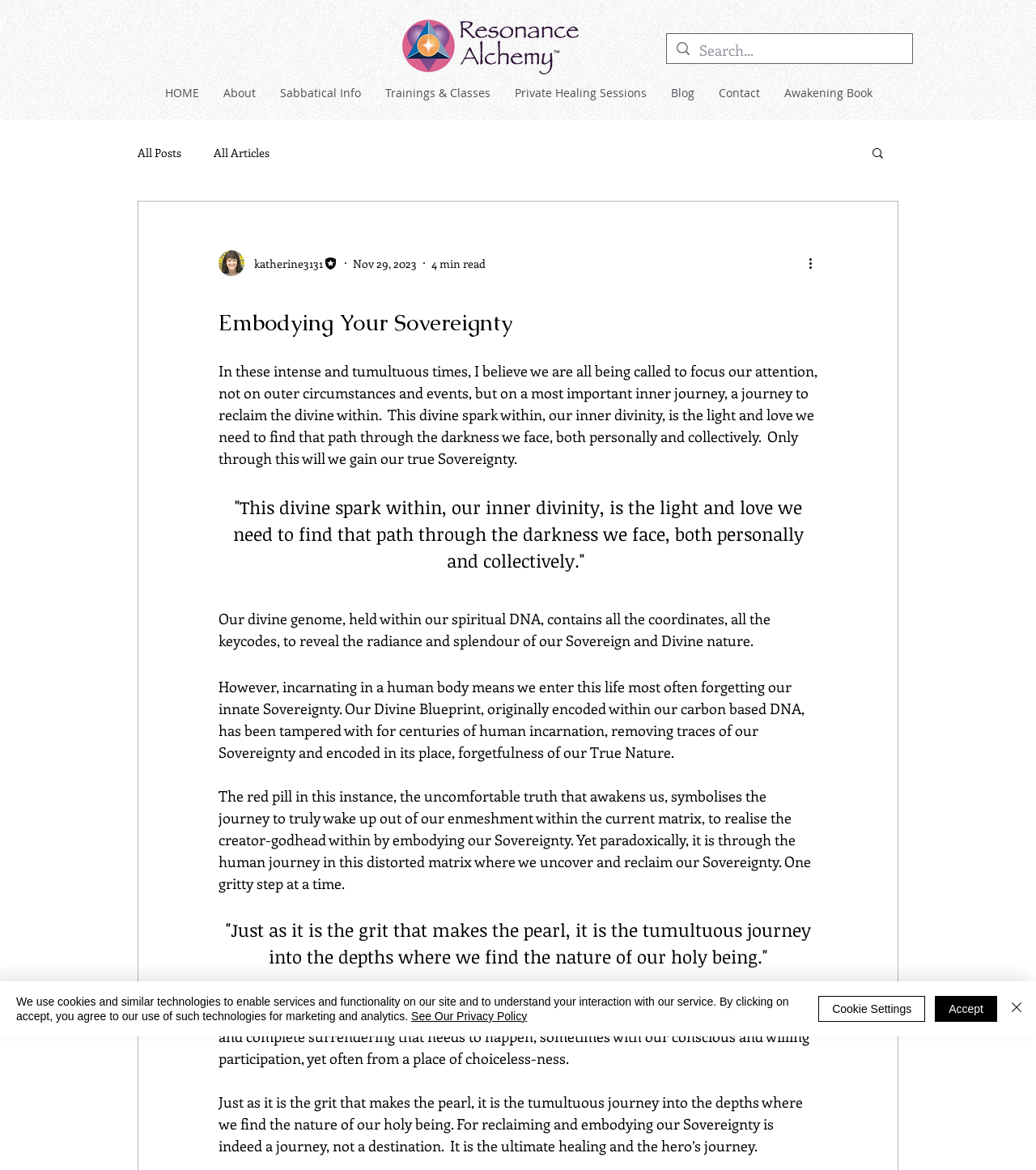Examine the image and give a thorough answer to the following question:
What is the website about?

Based on the content of the webpage, it appears to be about focusing on inner journey and reclaiming one's sovereignty, with the author discussing the importance of looking inward and finding one's true nature.